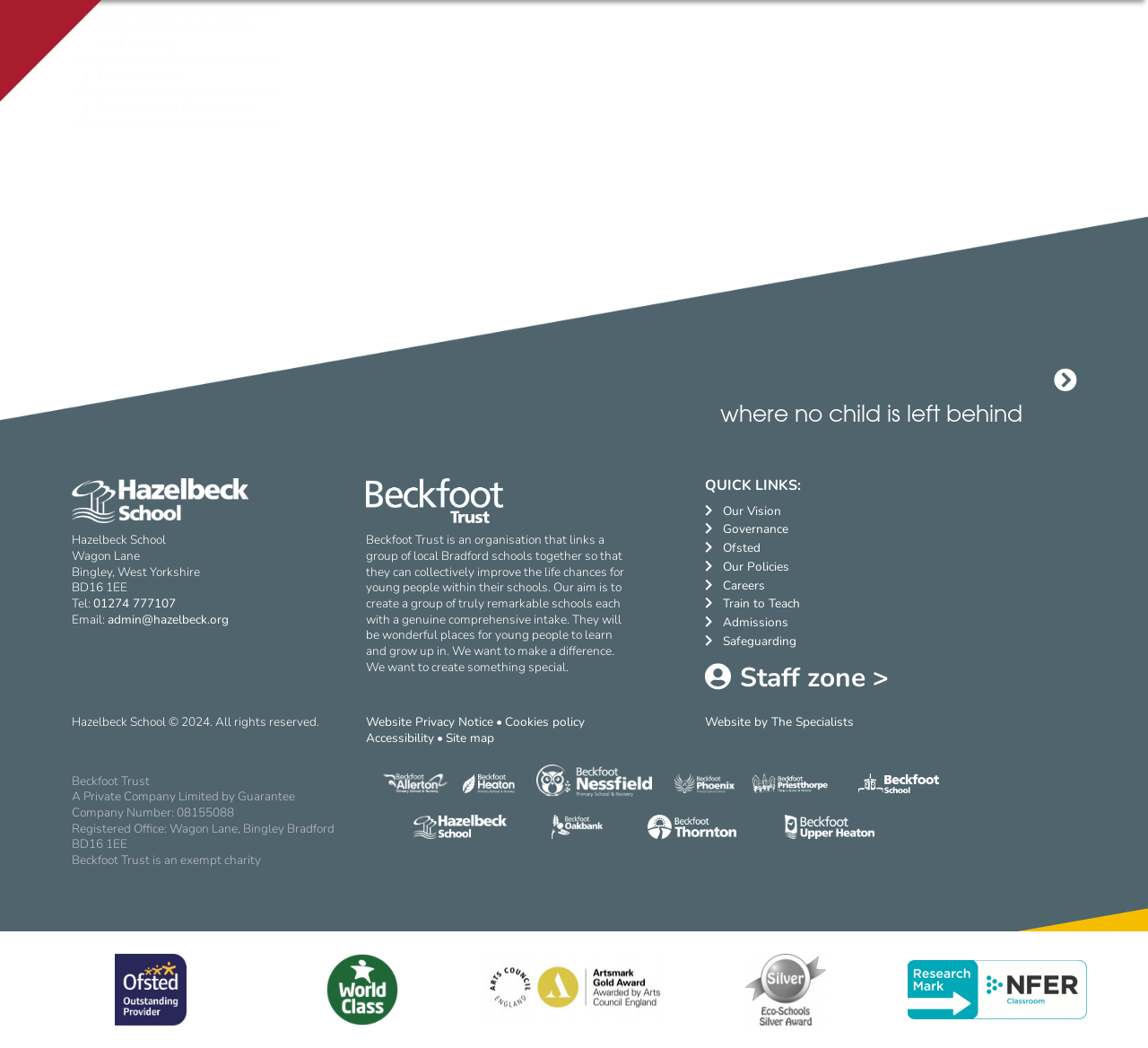Please identify the bounding box coordinates of the area that needs to be clicked to follow this instruction: "Call the school at 01274 777107".

[0.081, 0.568, 0.153, 0.584]